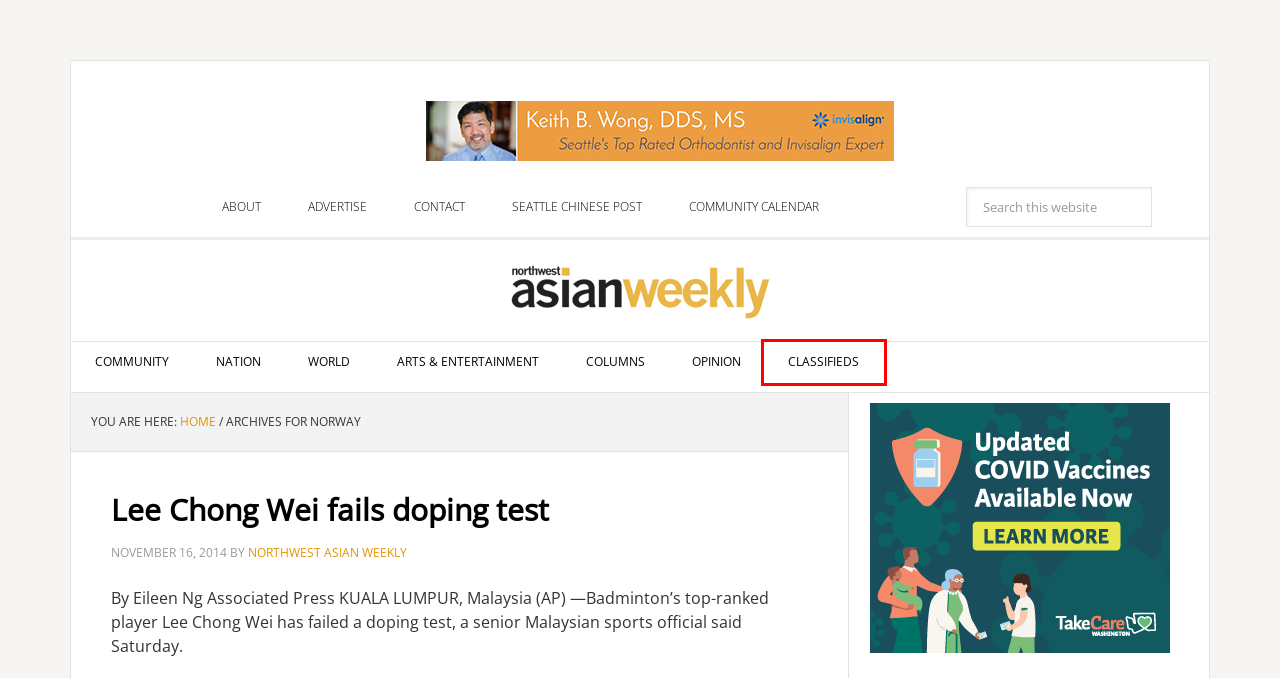Take a look at the provided webpage screenshot featuring a red bounding box around an element. Select the most appropriate webpage description for the page that loads after clicking on the element inside the red bounding box. Here are the candidates:
A. About
B. National News
C. World News
D. Advertise
E. Northwest Asian Weekly
F. Events from May 19 – April 27
G. Classifieds
H. Community News

G